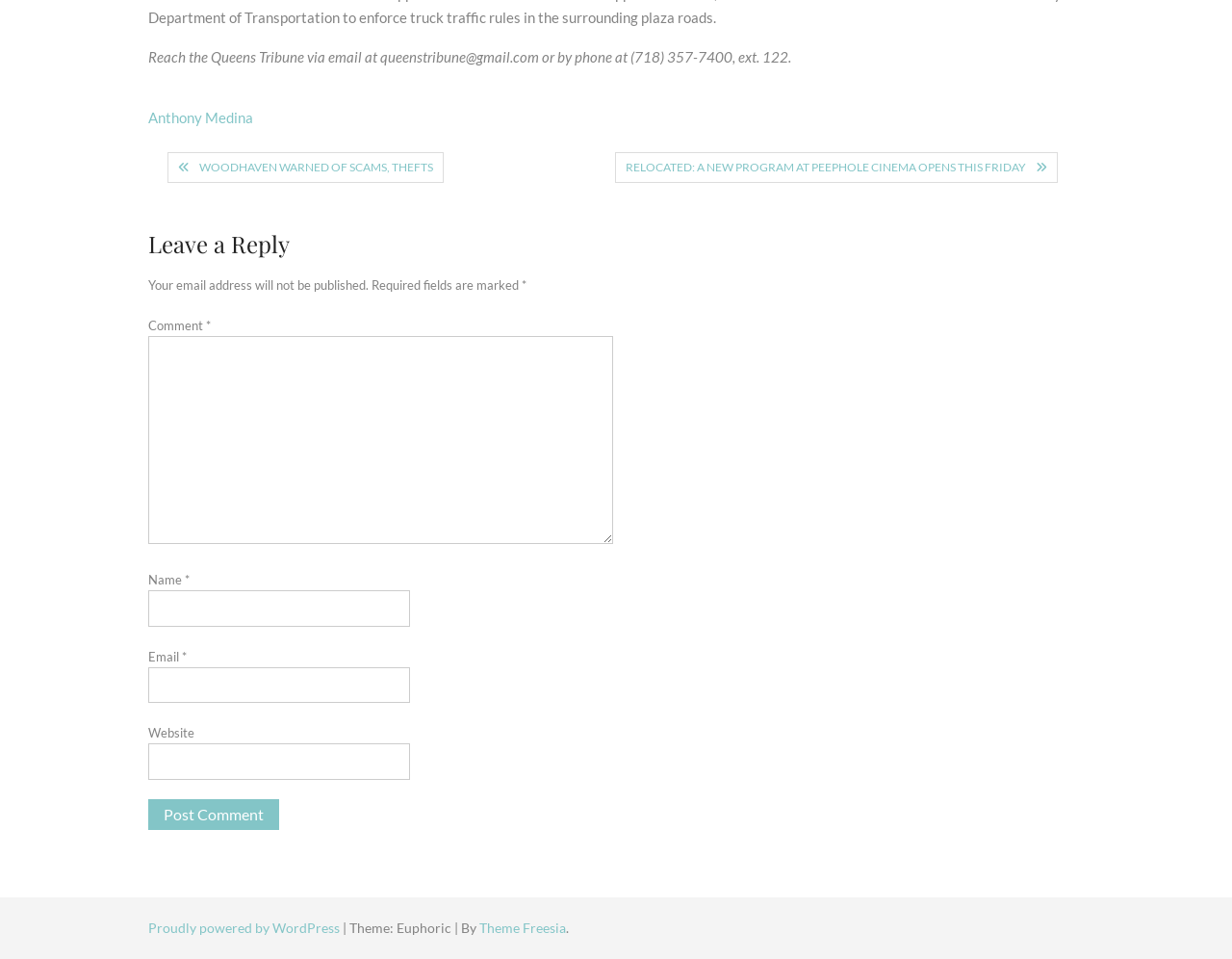Predict the bounding box of the UI element based on this description: "Anthony Medina".

[0.12, 0.113, 0.205, 0.131]